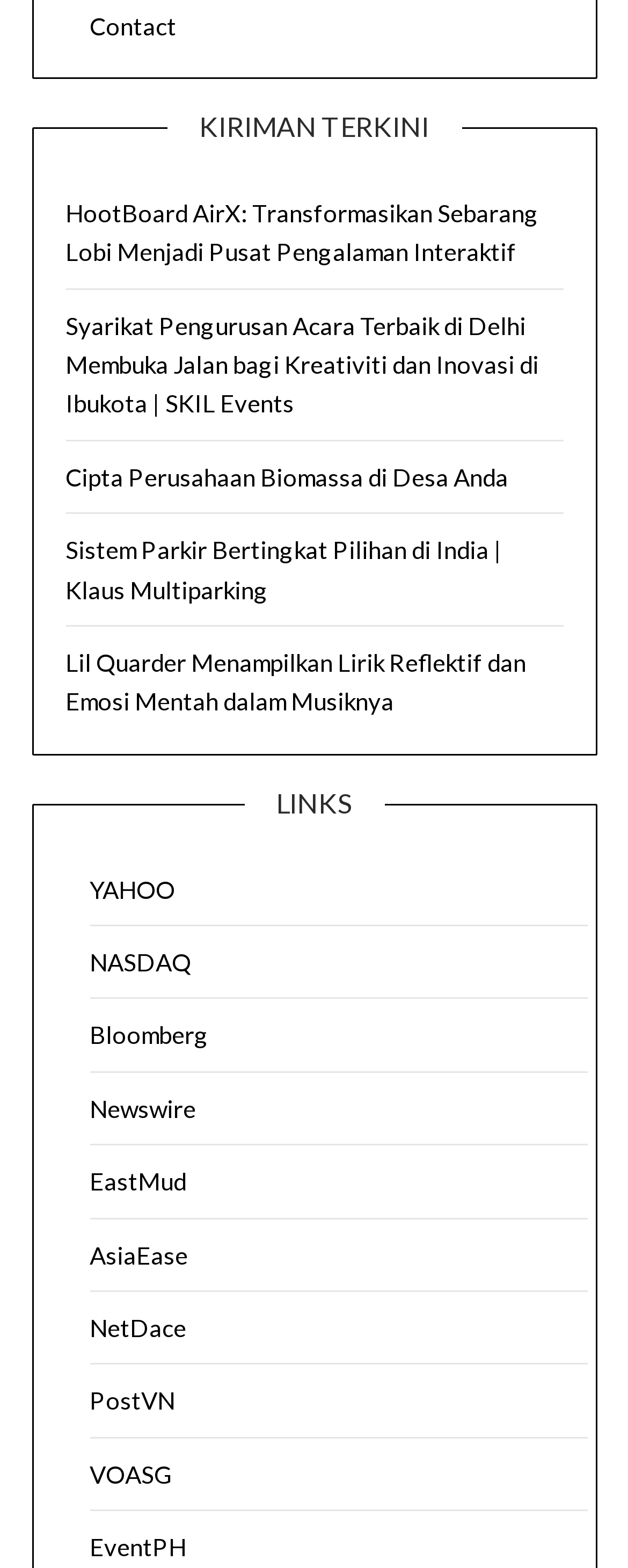How many links are under the 'LINKS' heading?
Please provide a single word or phrase as the answer based on the screenshot.

9